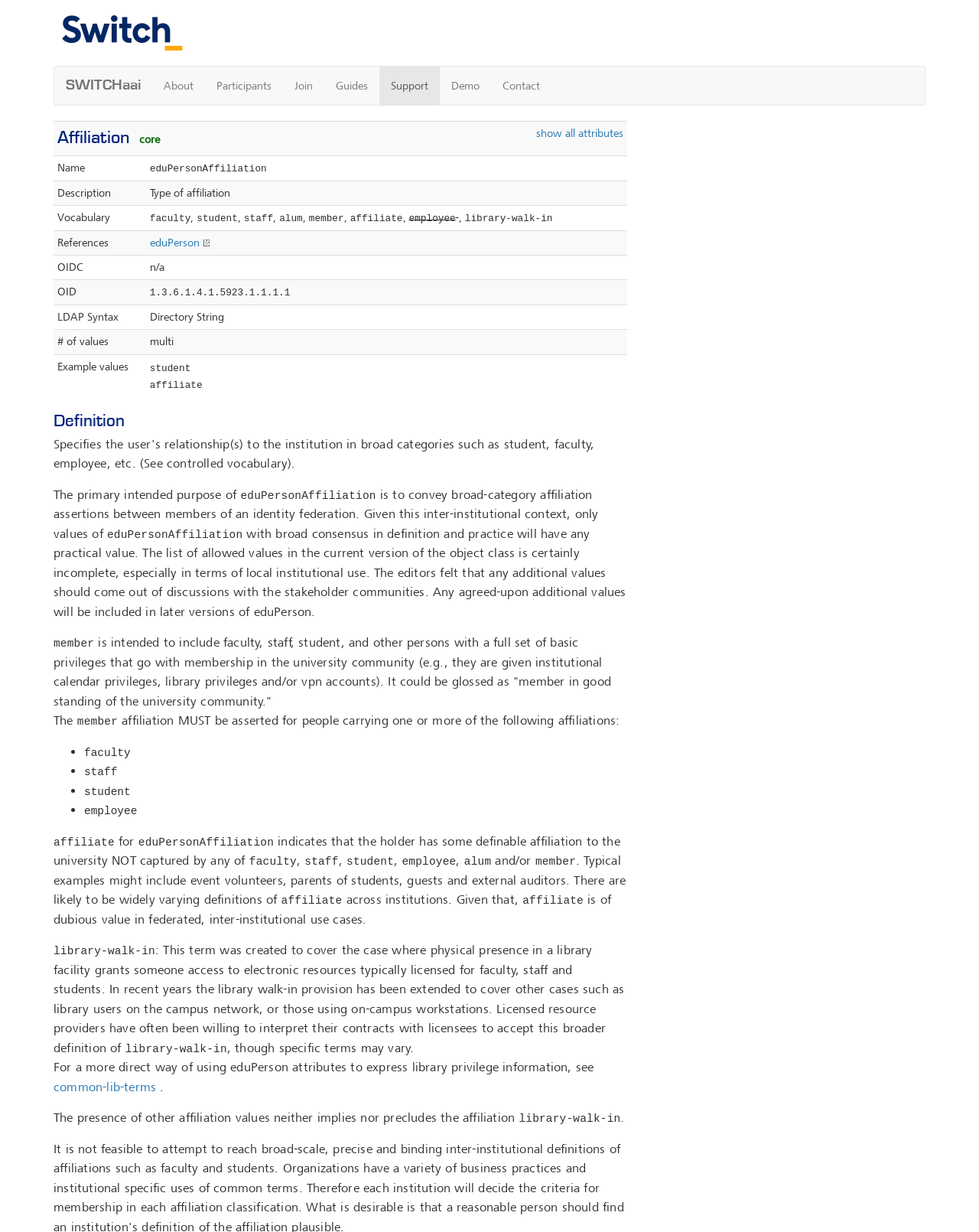Identify the bounding box coordinates of the section that should be clicked to achieve the task described: "click the eduPerson link".

[0.153, 0.19, 0.217, 0.202]